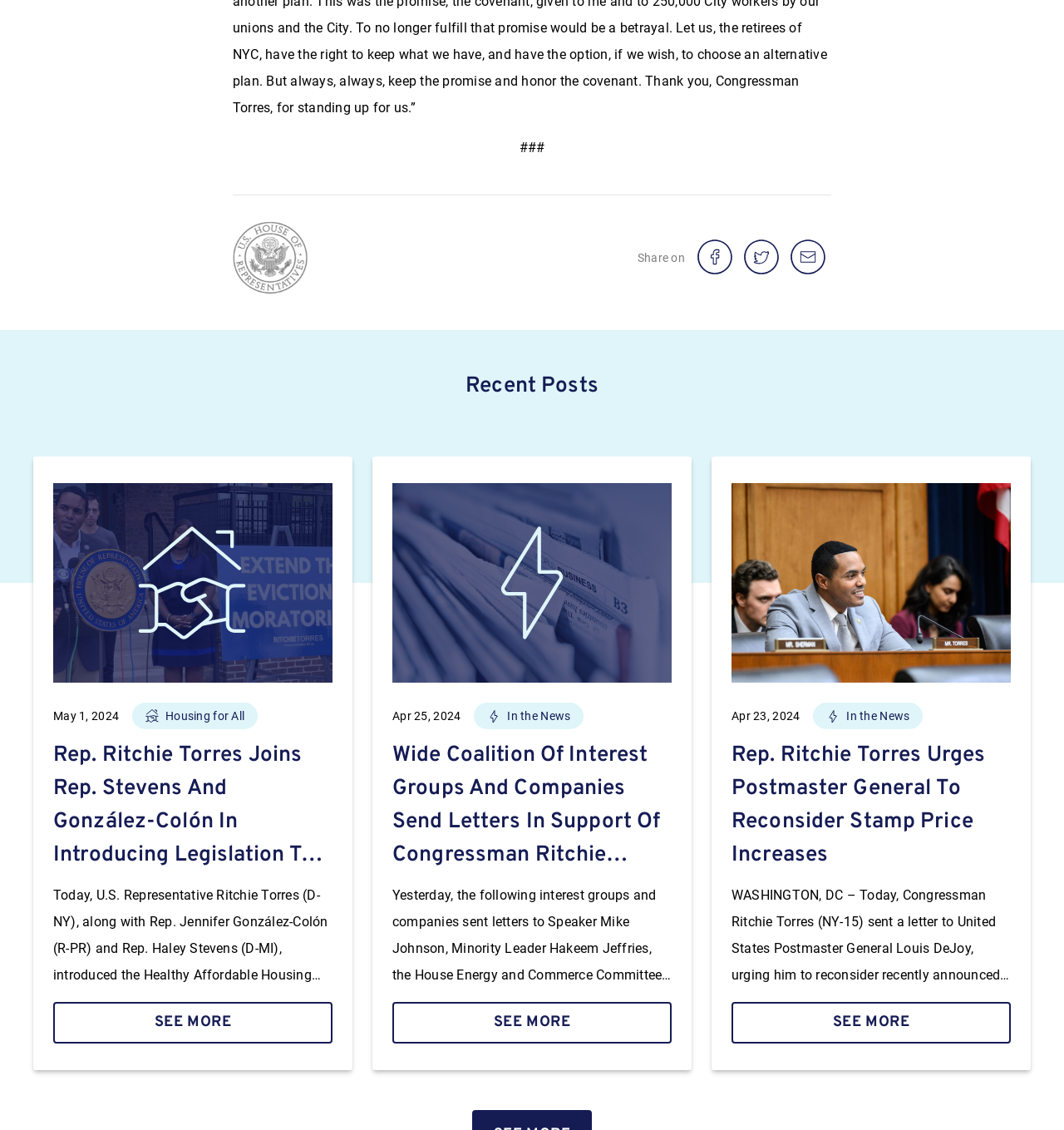Specify the bounding box coordinates of the element's area that should be clicked to execute the given instruction: "share on facebook". The coordinates should be four float numbers between 0 and 1, i.e., [left, top, right, bottom].

[0.656, 0.212, 0.688, 0.247]